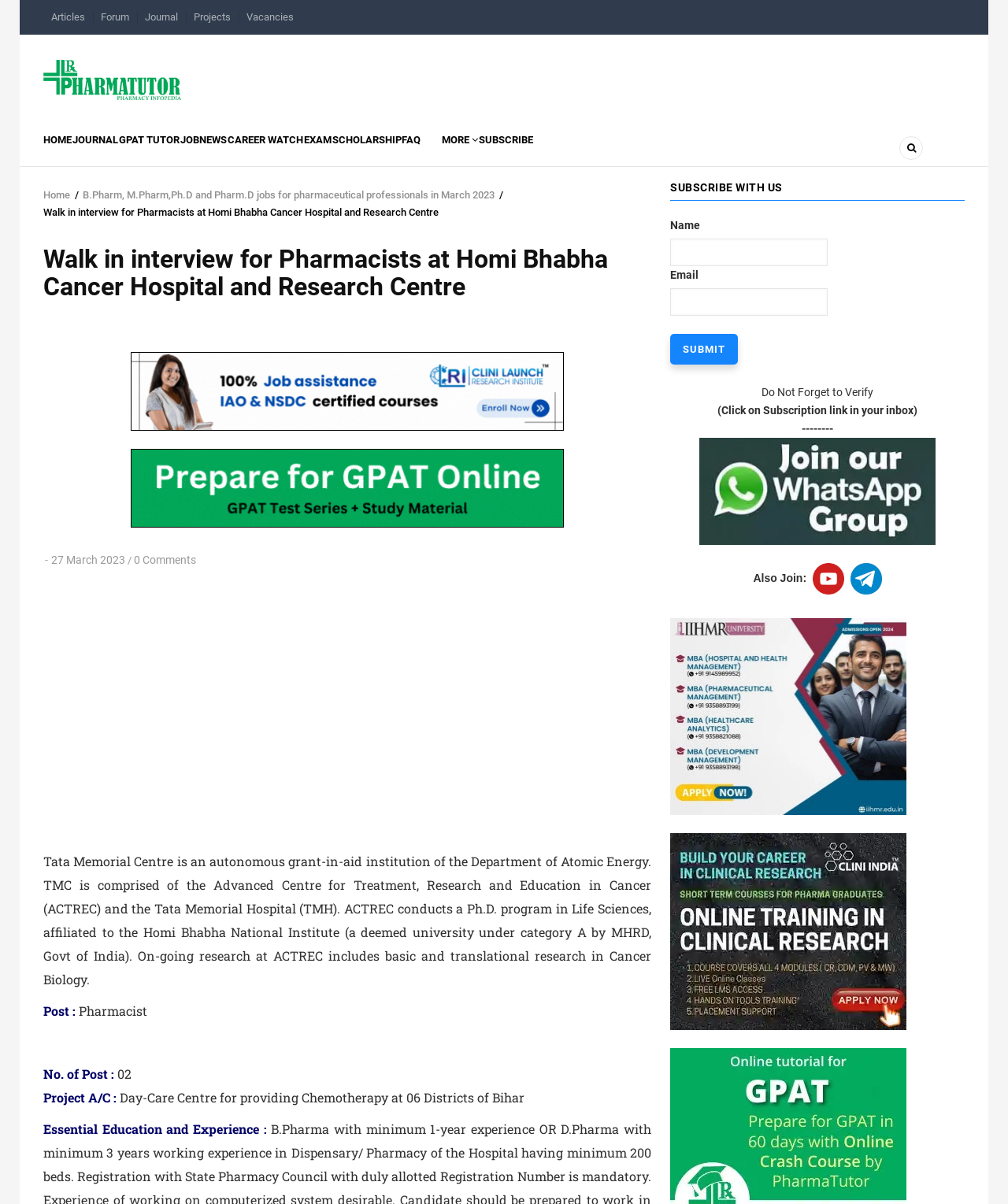What is the name of the hospital mentioned in the webpage?
Please give a detailed and thorough answer to the question, covering all relevant points.

I found this answer by looking at the heading 'Walk in interview for Pharmacists at Homi Bhabha Cancer Hospital and Research Centre' which is located at the top of the webpage, and also mentioned in the StaticText element with ID 901.